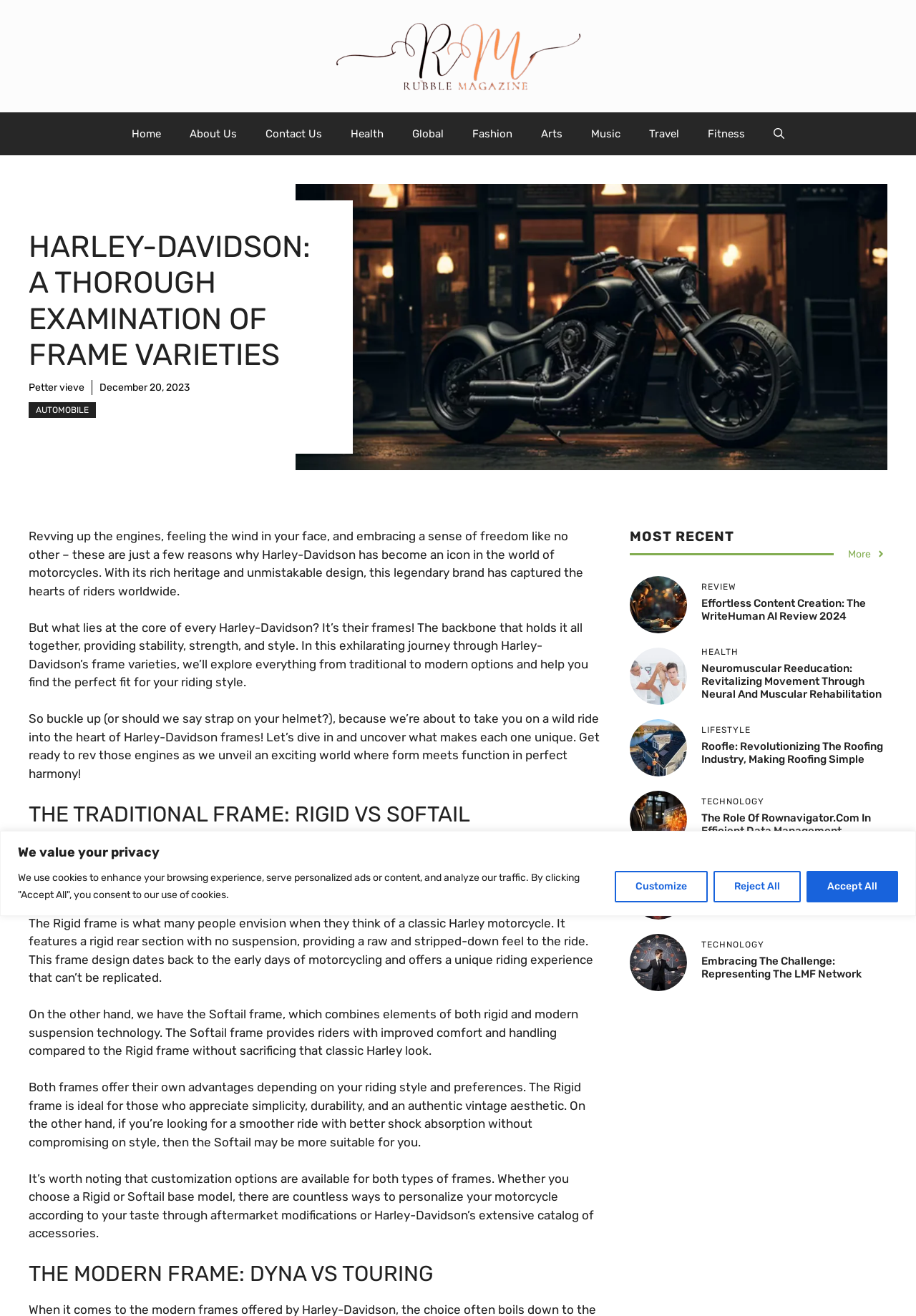What is the purpose of Neuromuscular Reeducation?
Please provide a comprehensive answer to the question based on the webpage screenshot.

Based on the webpage content, Neuromuscular Reeducation is a process that aims to revitalize movement through neural and muscular rehabilitation, suggesting that it helps to restore or improve muscle function and movement.